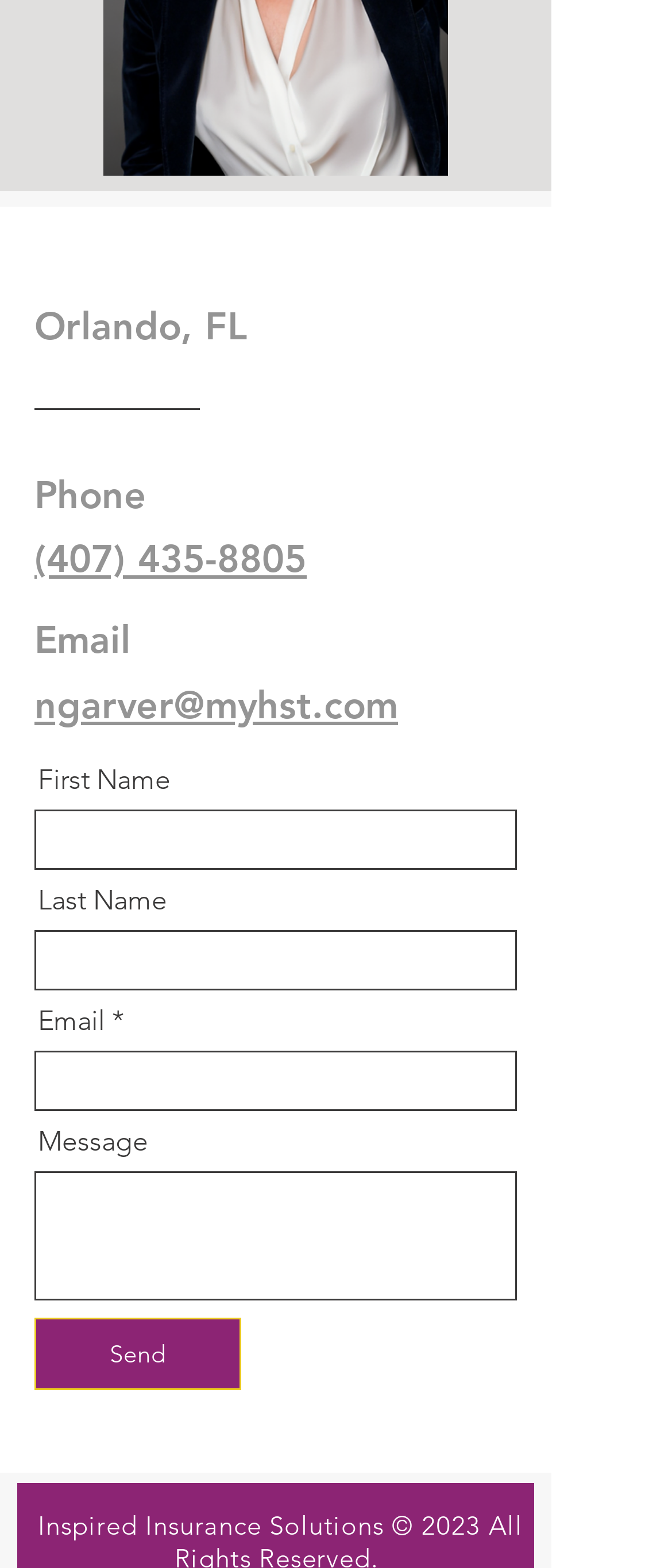Provide the bounding box coordinates of the HTML element this sentence describes: "Send". The bounding box coordinates consist of four float numbers between 0 and 1, i.e., [left, top, right, bottom].

[0.051, 0.841, 0.359, 0.887]